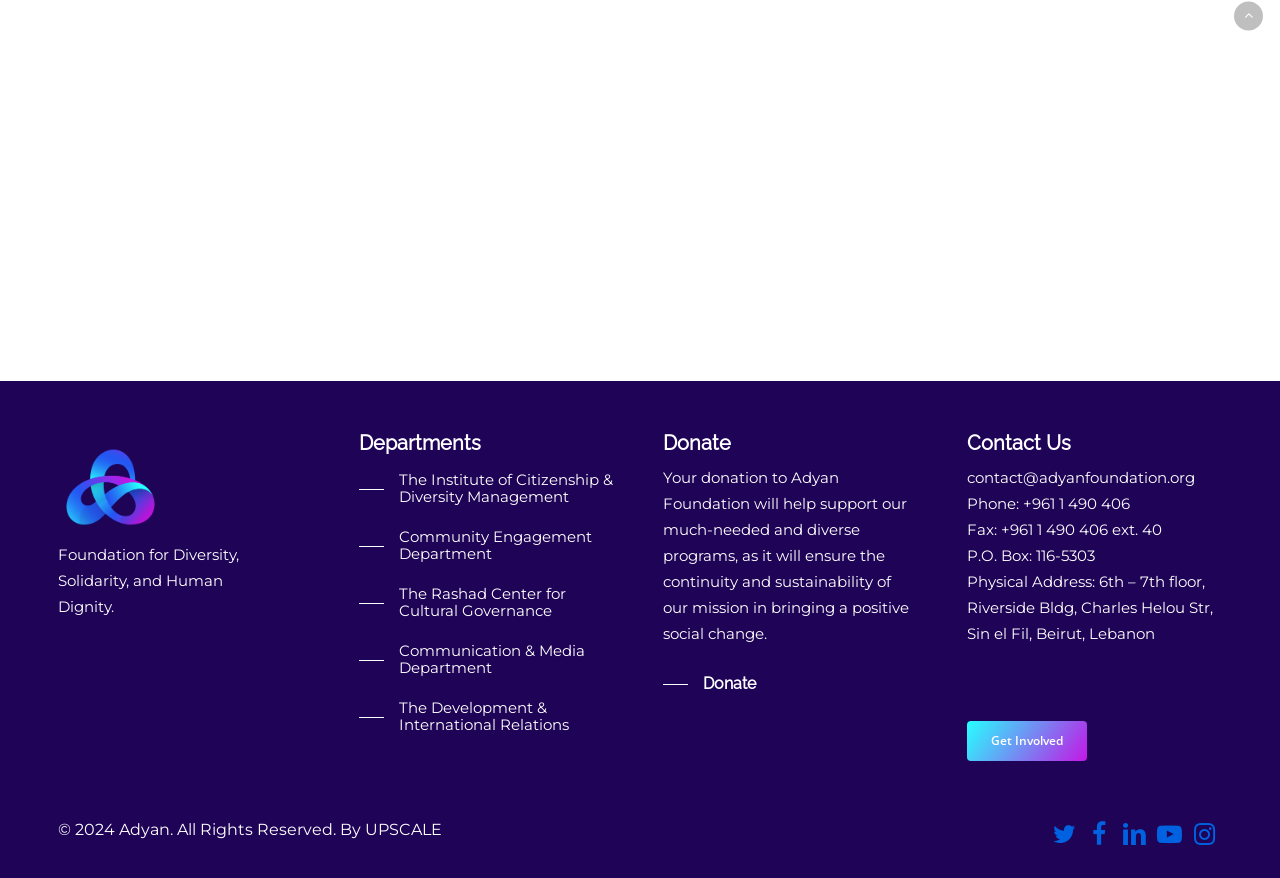Show me the bounding box coordinates of the clickable region to achieve the task as per the instruction: "Get Involved with Adyan Foundation".

[0.756, 0.821, 0.85, 0.866]